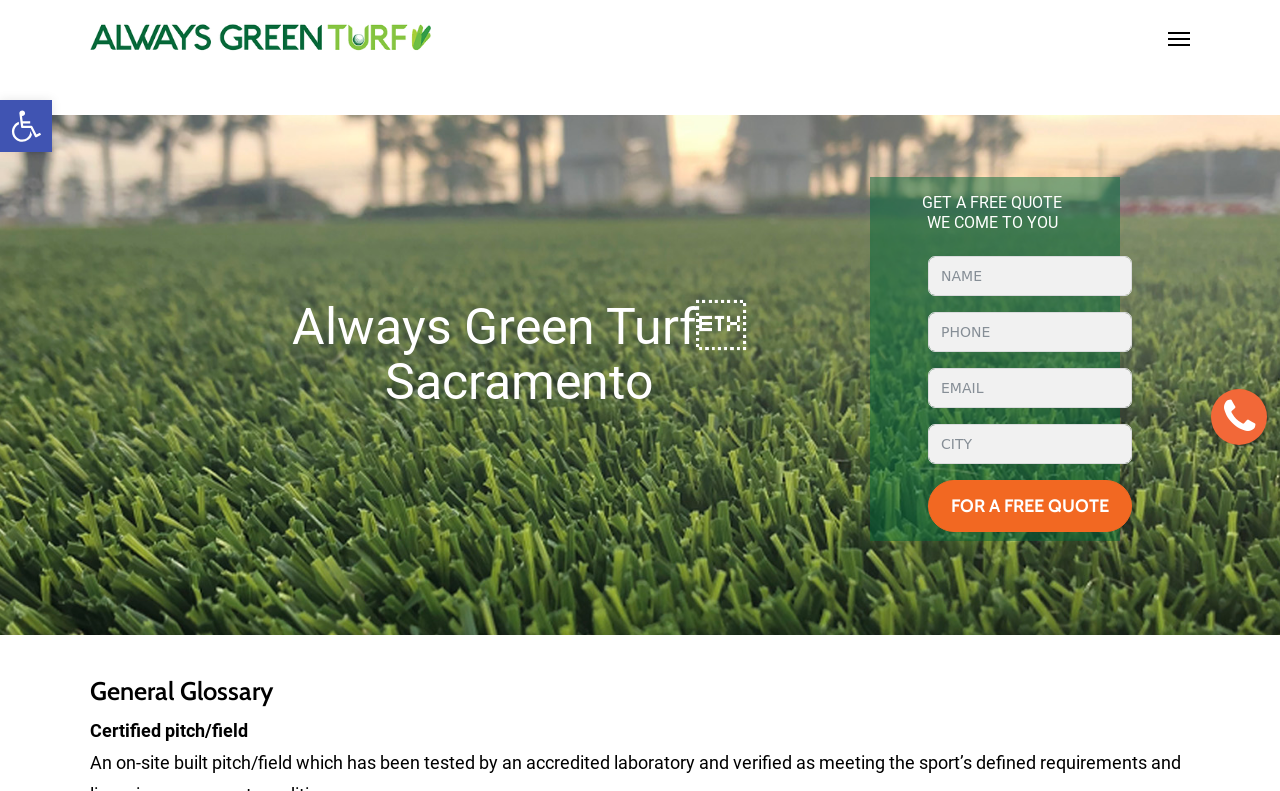What is the call-to-action on the webpage?
Provide an in-depth answer to the question, covering all aspects.

The static text 'GET A FREE QUOTE' is prominently displayed on the webpage, which suggests that the call-to-action is to encourage users to get a free quote from the company.